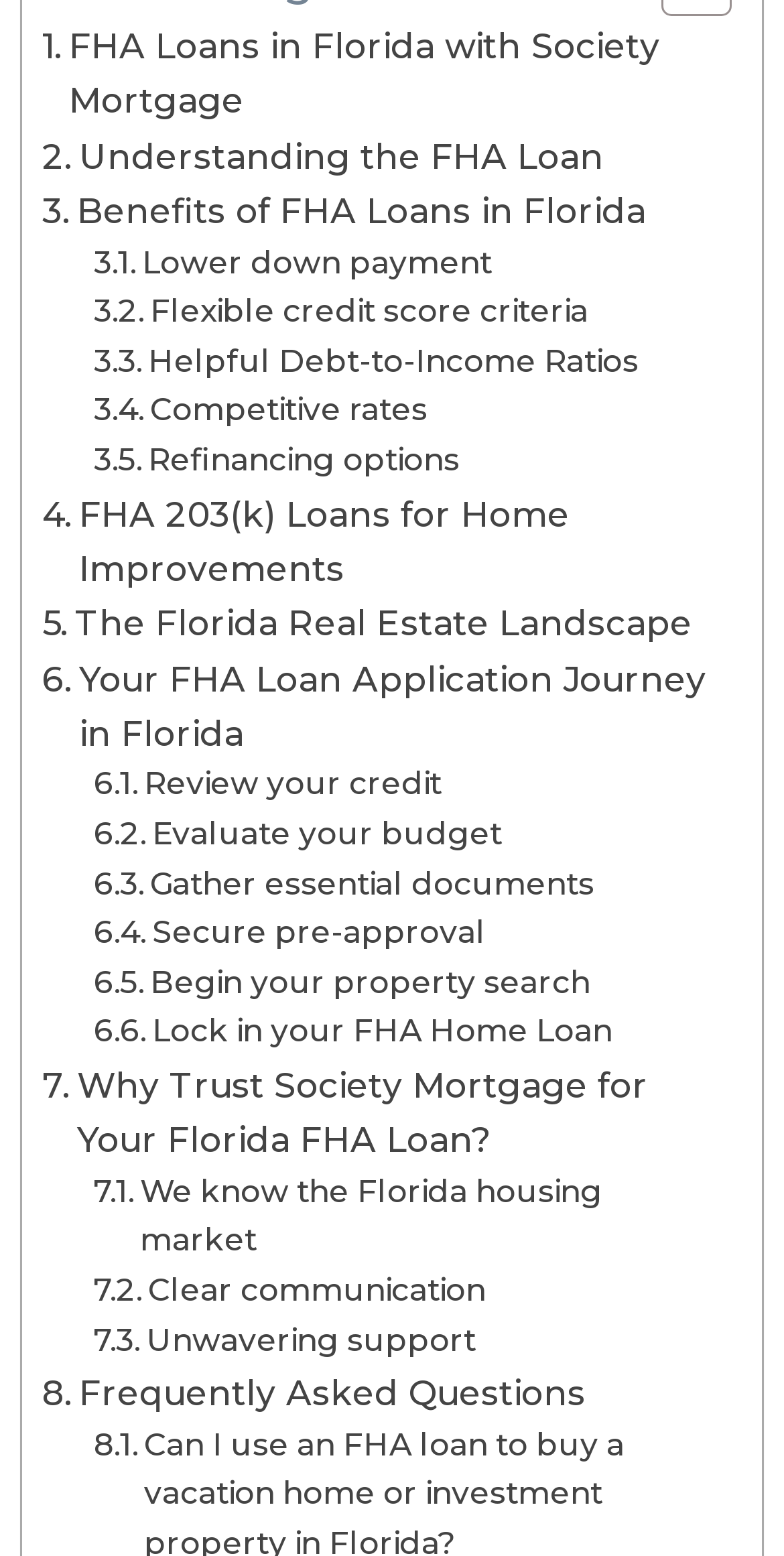Identify the bounding box for the UI element specified in this description: "Secure pre-approval". The coordinates must be four float numbers between 0 and 1, formatted as [left, top, right, bottom].

[0.12, 0.584, 0.62, 0.616]